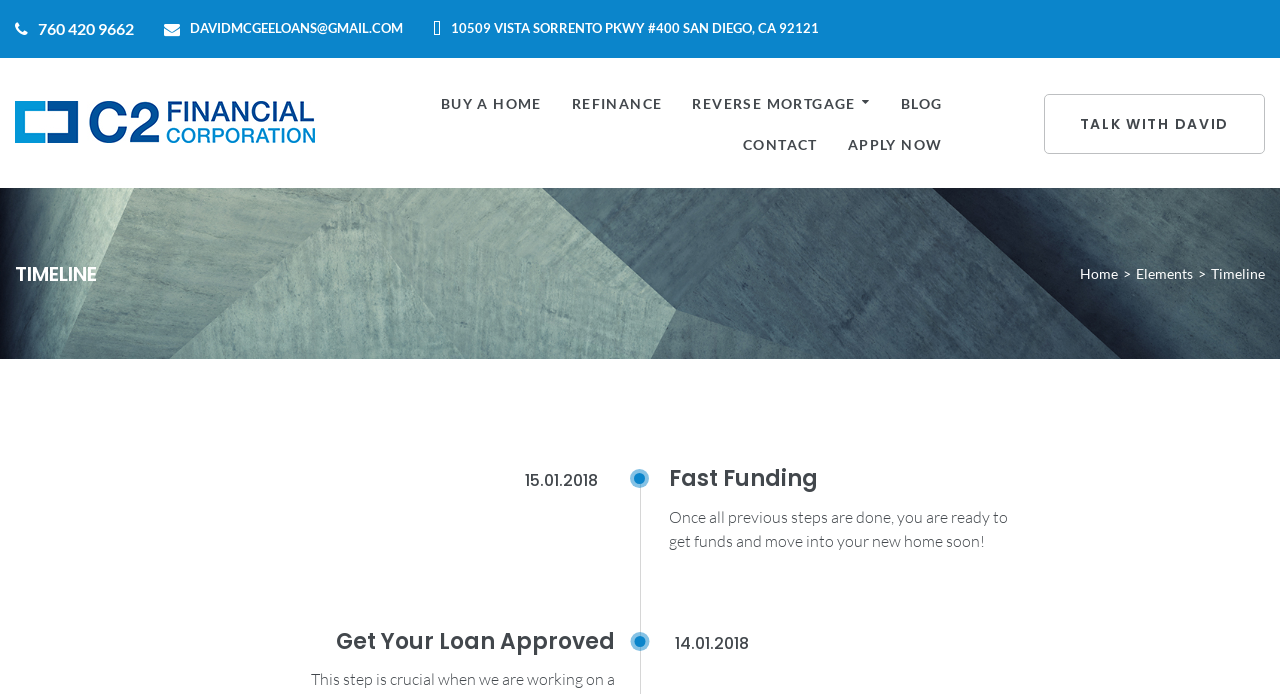Pinpoint the bounding box coordinates for the area that should be clicked to perform the following instruction: "Talk with David".

[0.815, 0.135, 0.988, 0.222]